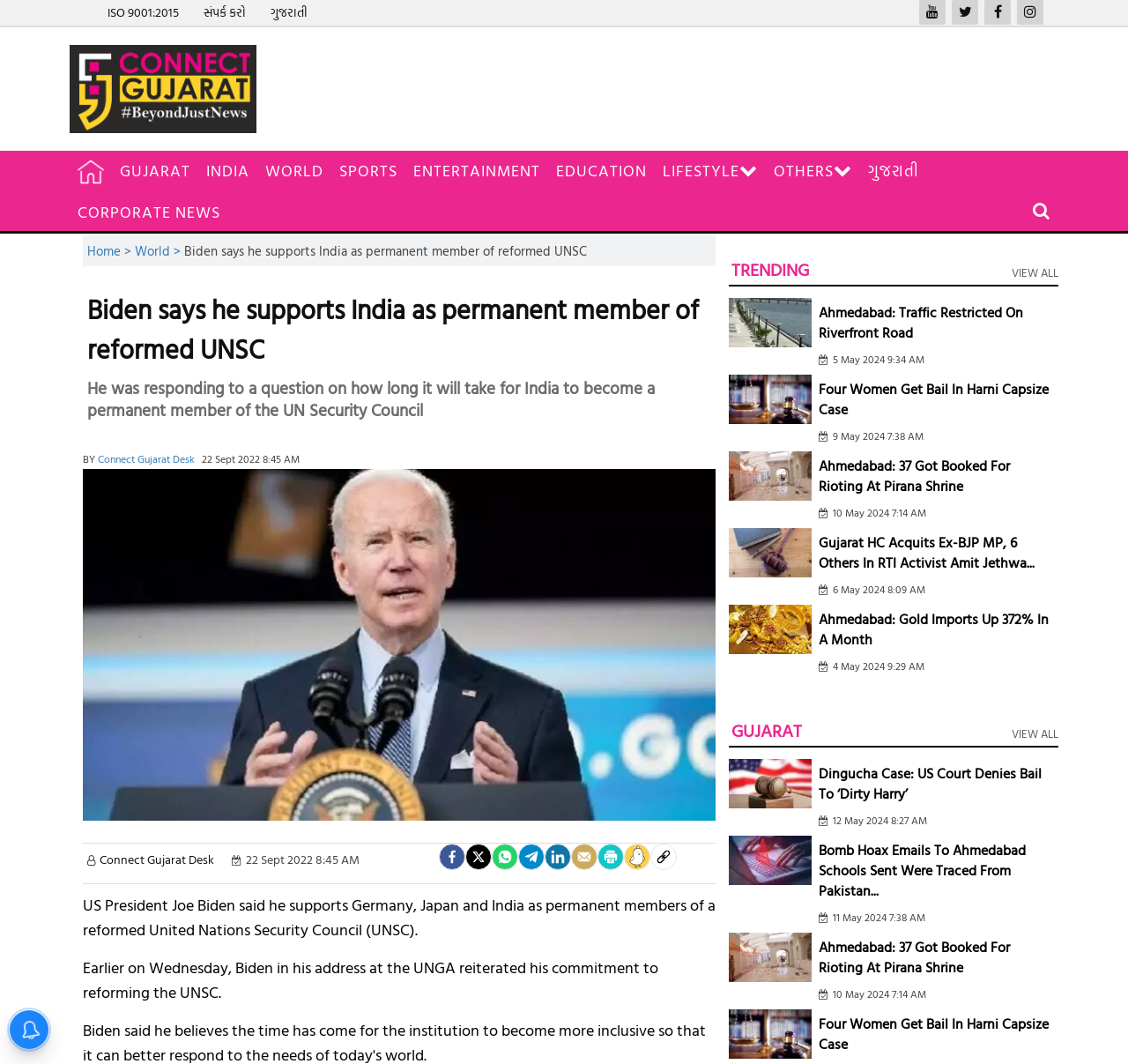Locate the bounding box coordinates of the element that needs to be clicked to carry out the instruction: "go to home page". The coordinates should be given as four float numbers ranging from 0 to 1, i.e., [left, top, right, bottom].

[0.062, 0.142, 0.099, 0.181]